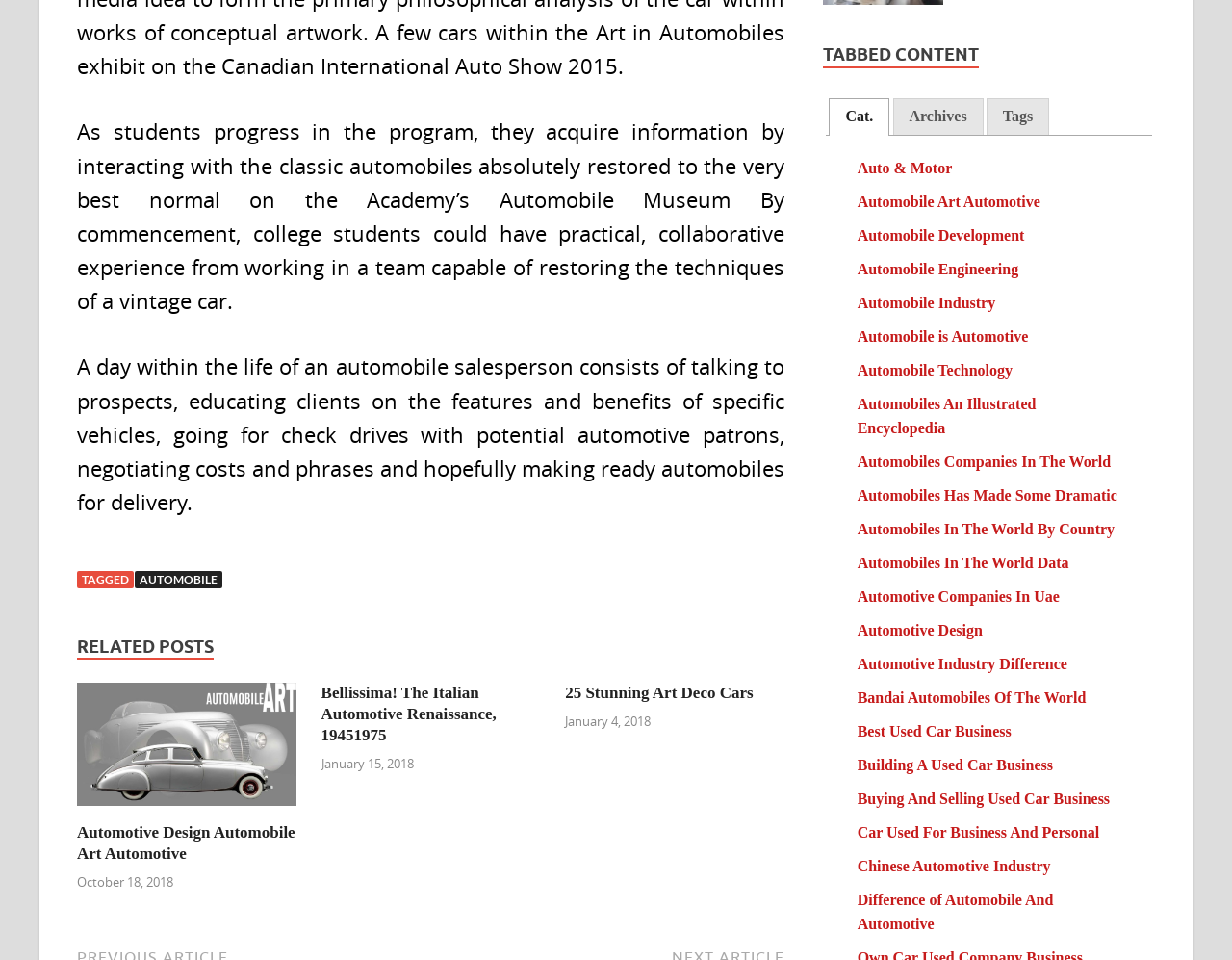Highlight the bounding box coordinates of the element that should be clicked to carry out the following instruction: "Click on the 'Automotive Design Automobile Art Automotive' link". The coordinates must be given as four float numbers ranging from 0 to 1, i.e., [left, top, right, bottom].

[0.062, 0.858, 0.24, 0.899]